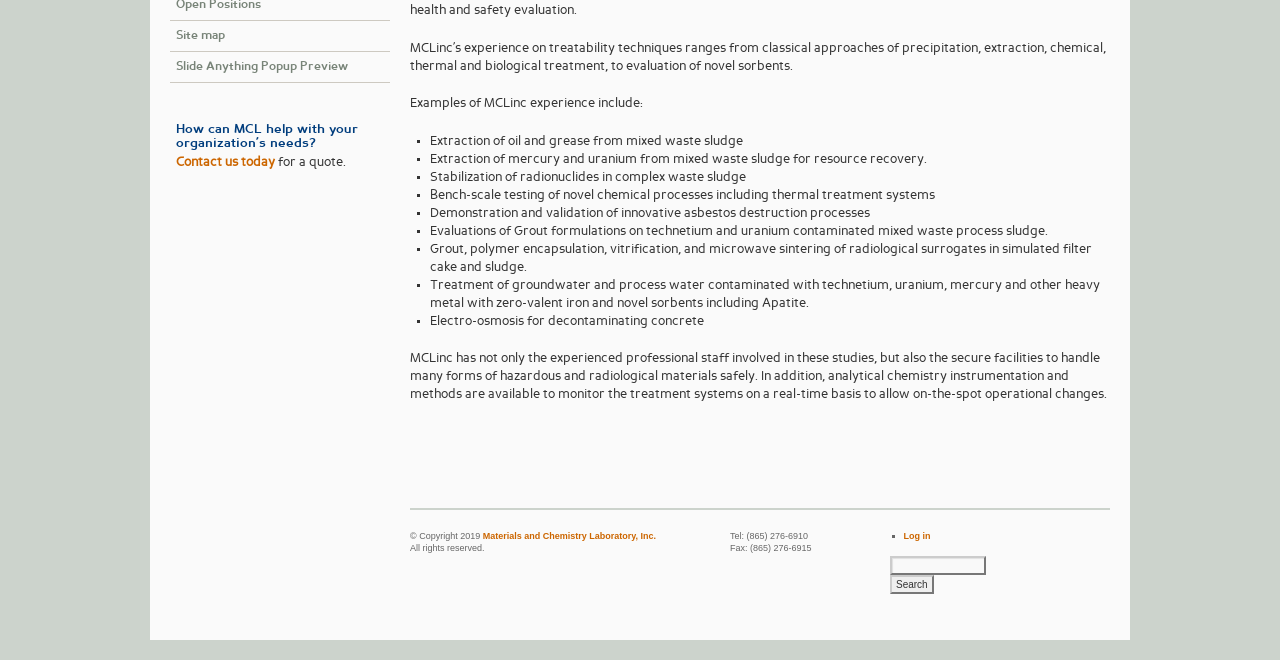Predict the bounding box for the UI component with the following description: "name="s"".

[0.695, 0.842, 0.77, 0.871]